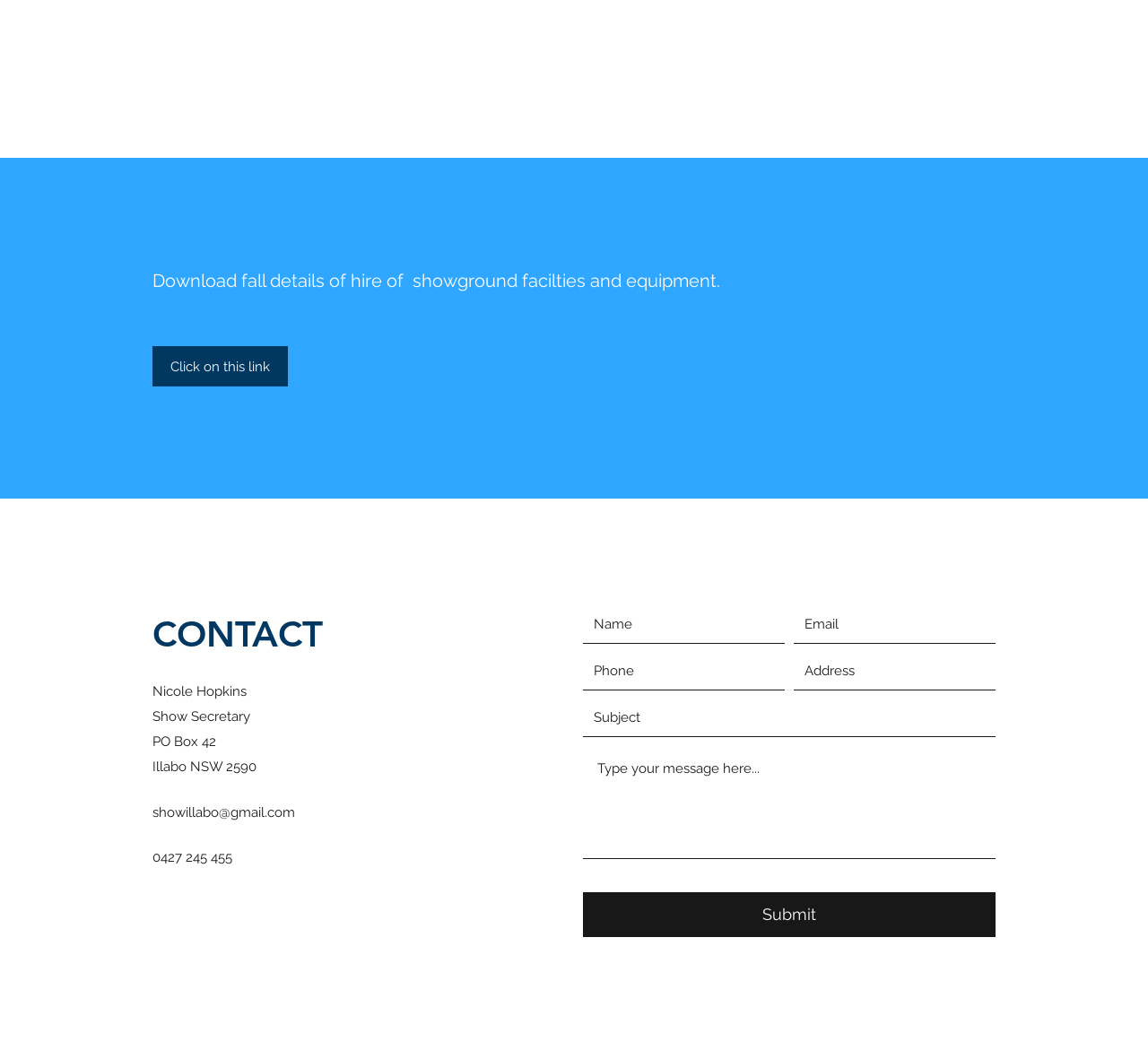Please find the bounding box coordinates of the element's region to be clicked to carry out this instruction: "submit the form".

[0.508, 0.843, 0.867, 0.885]